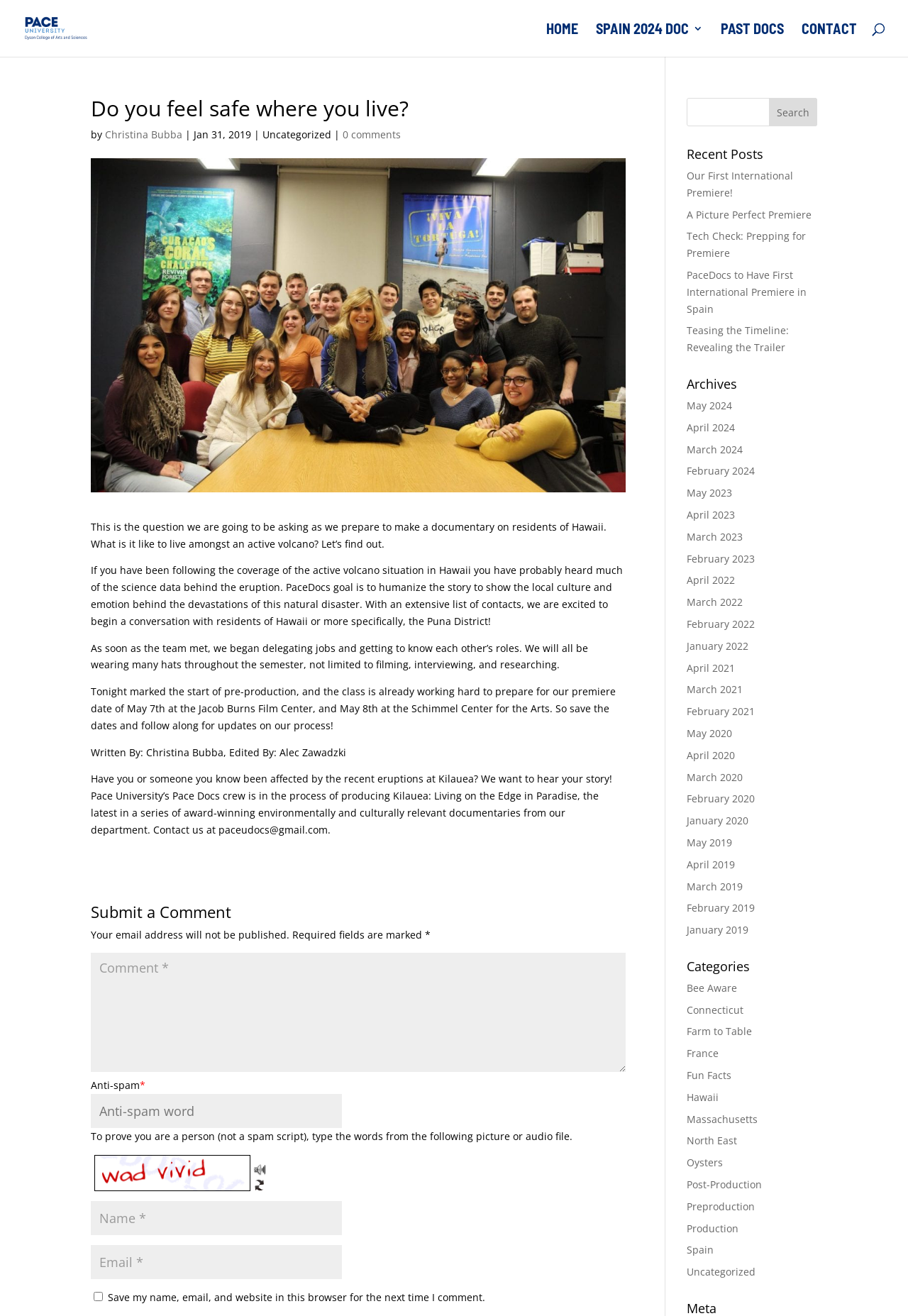Please indicate the bounding box coordinates of the element's region to be clicked to achieve the instruction: "Click on the 'HOME' link". Provide the coordinates as four float numbers between 0 and 1, i.e., [left, top, right, bottom].

[0.602, 0.018, 0.637, 0.043]